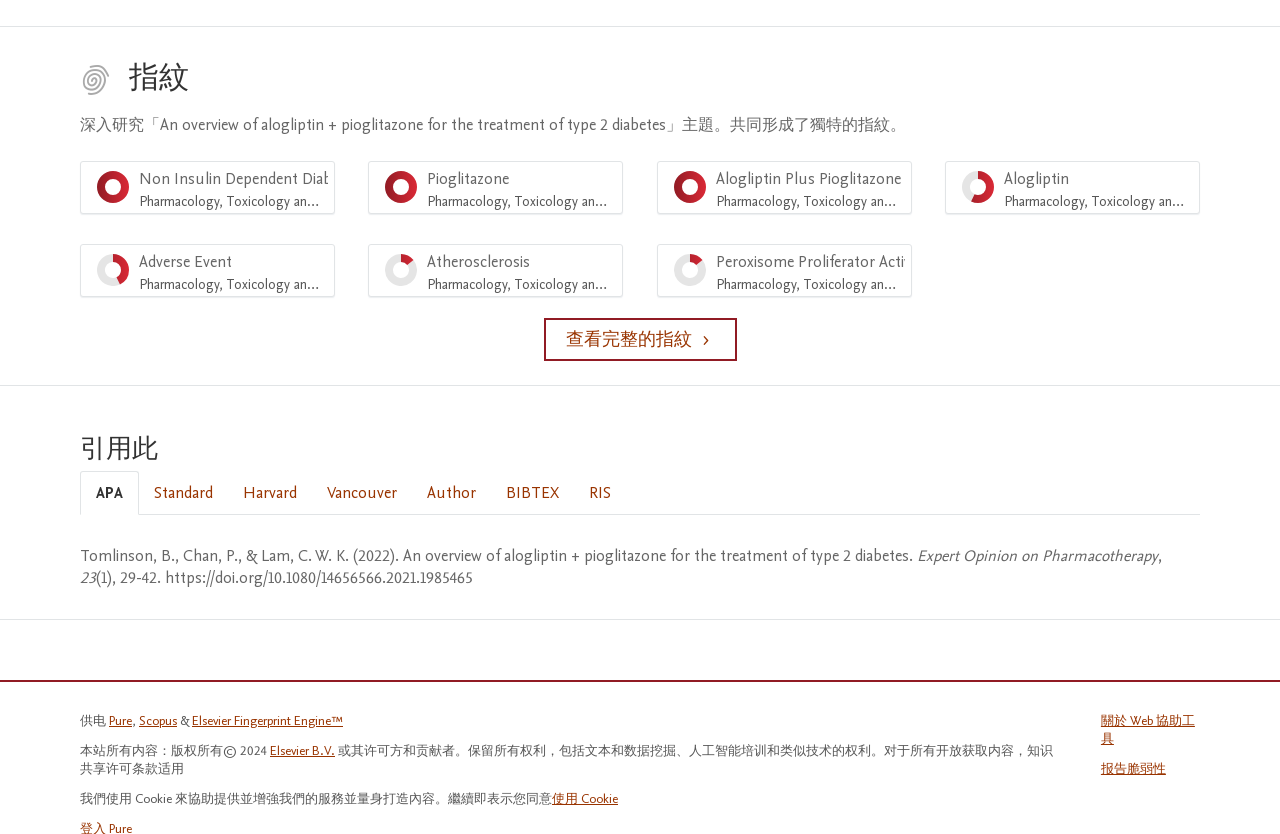Please provide the bounding box coordinates in the format (top-left x, top-left y, bottom-right x, bottom-right y). Remember, all values are floating point numbers between 0 and 1. What is the bounding box coordinate of the region described as: Elsevier Fingerprint Engine™

[0.15, 0.854, 0.268, 0.875]